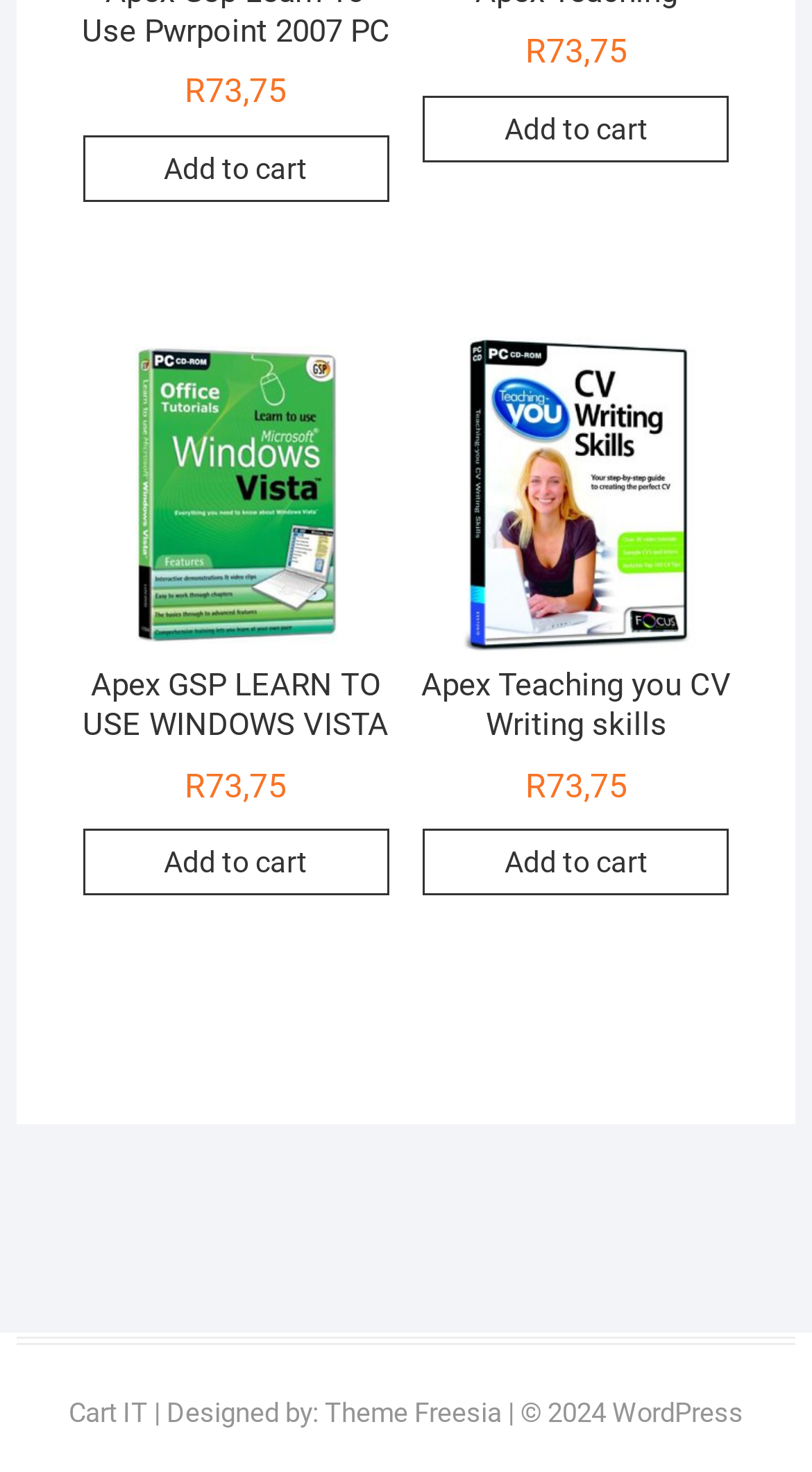Determine the bounding box for the described UI element: "parent_node: By Students, For Students".

None